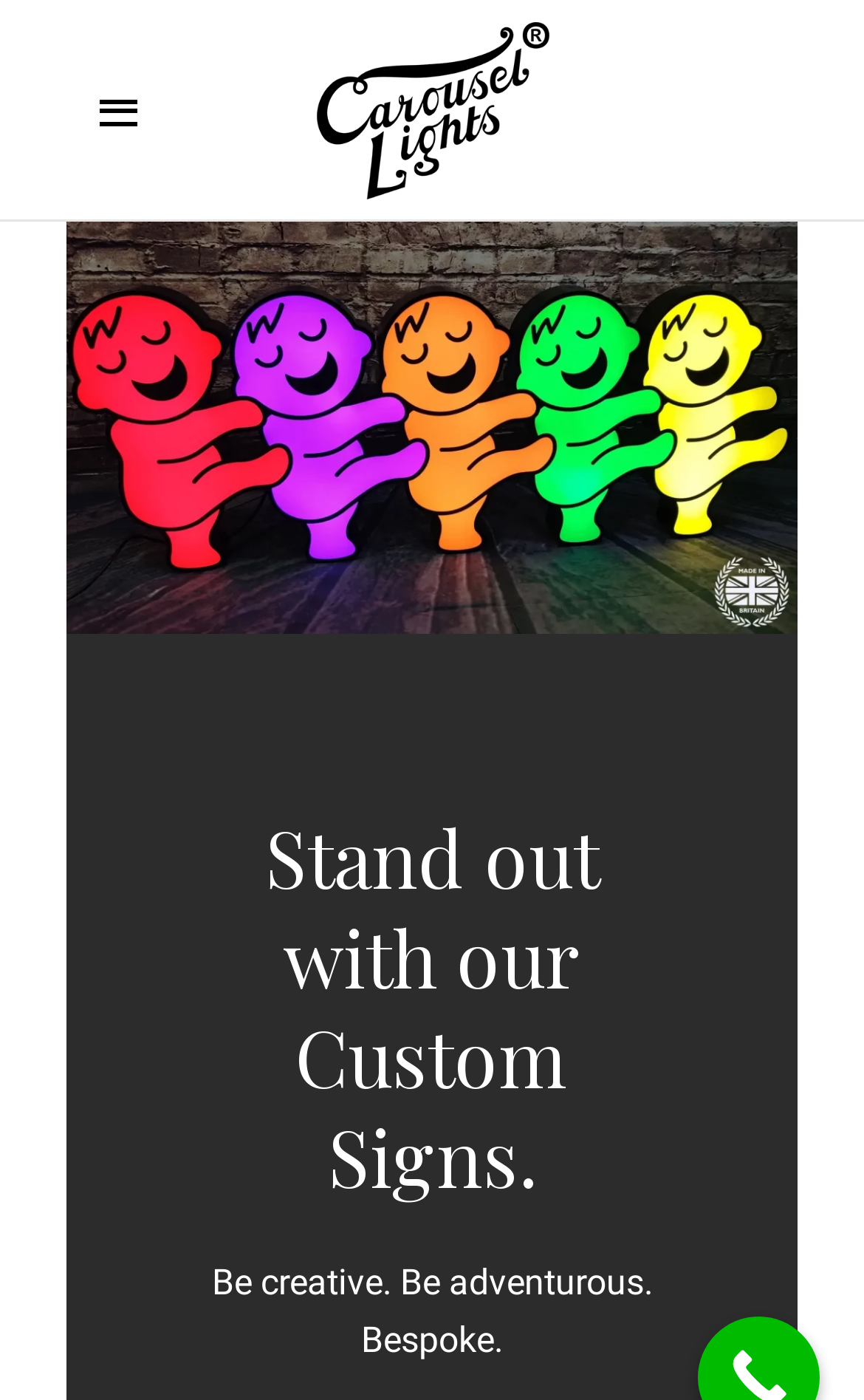Offer a meticulous description of the webpage's structure and content.

The webpage is about a custom sign maker, Carousel Lights, that has produced signs for many famous brands. At the top left of the page, there is a link. Next to it, on the top center, is a mobile logo, which is an image. Below these elements, there is a large figure that spans almost the entire width of the page, containing an image with the text "Custom Signs". 

Underneath the figure, there is a heading that reads "Stand out with our Custom Signs." This heading is positioned roughly in the middle of the page, slightly to the right. Below the heading, there is a paragraph of text that says "Be creative. Be adventurous. Bespoke." This text is positioned near the bottom of the page, also slightly to the right.